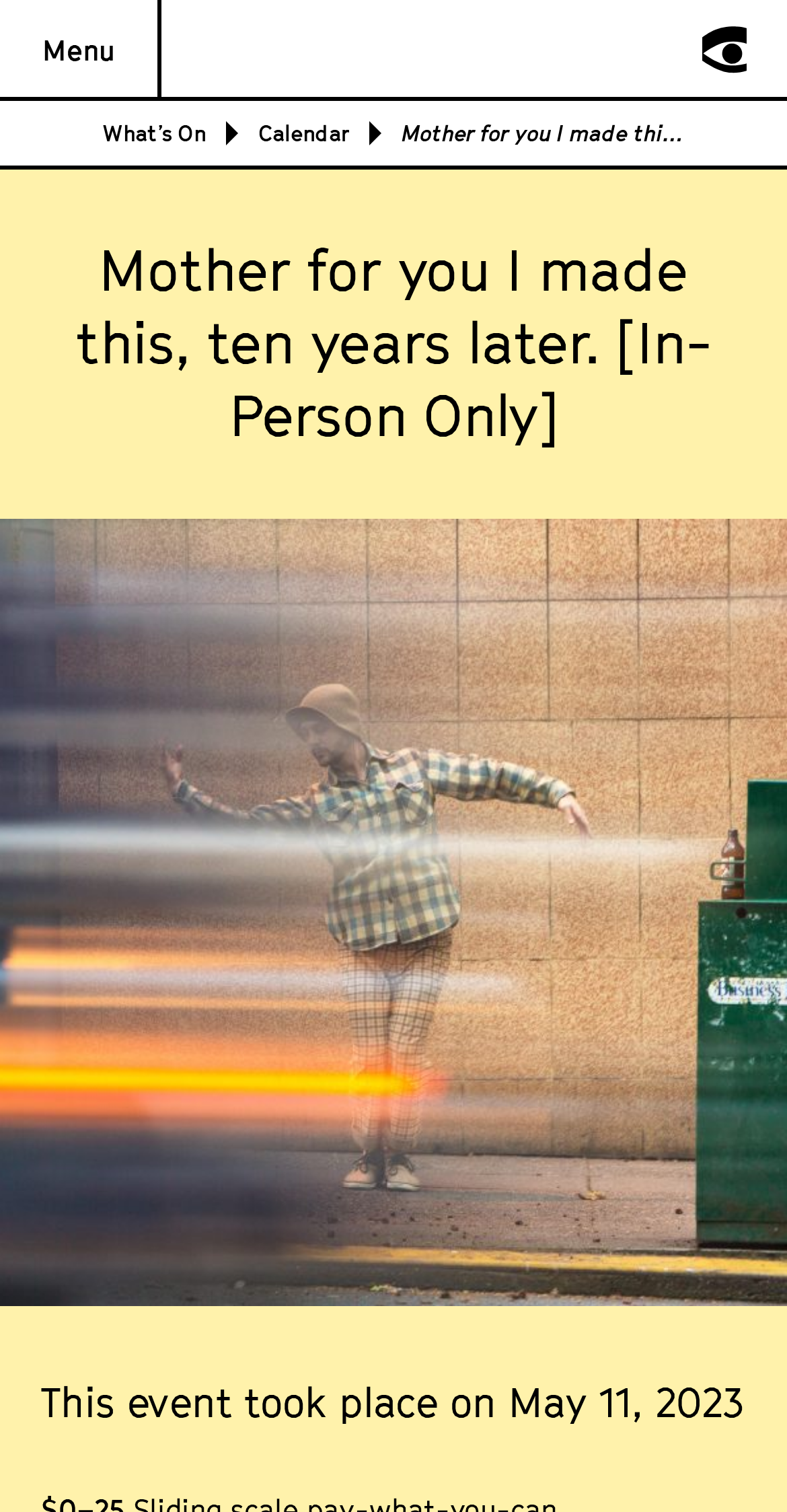Identify the title of the webpage and provide its text content.

Mother for you I made this, ten years later. [In-Person Only]